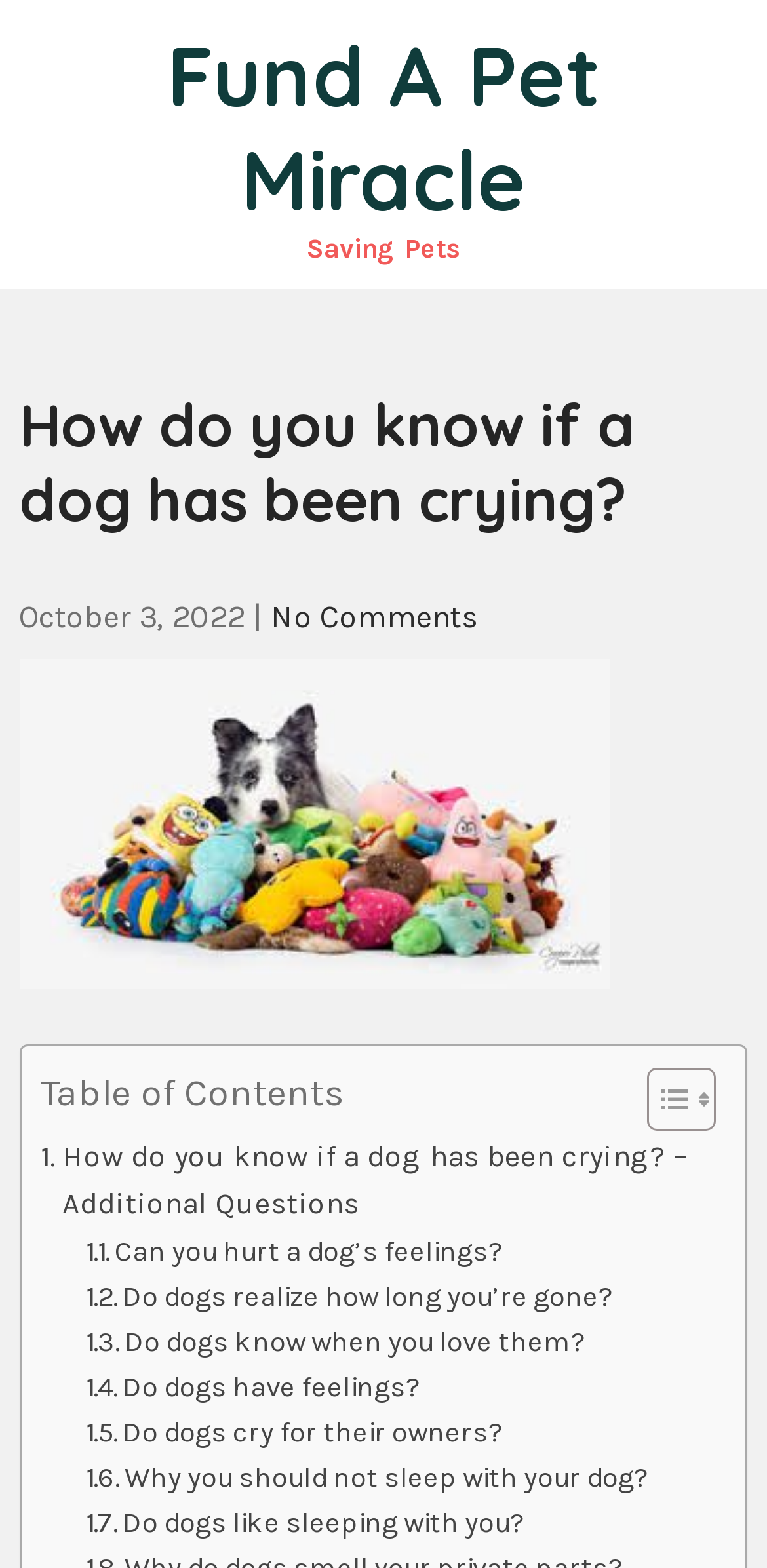Please identify the webpage's heading and generate its text content.

Fund A Pet Miracle